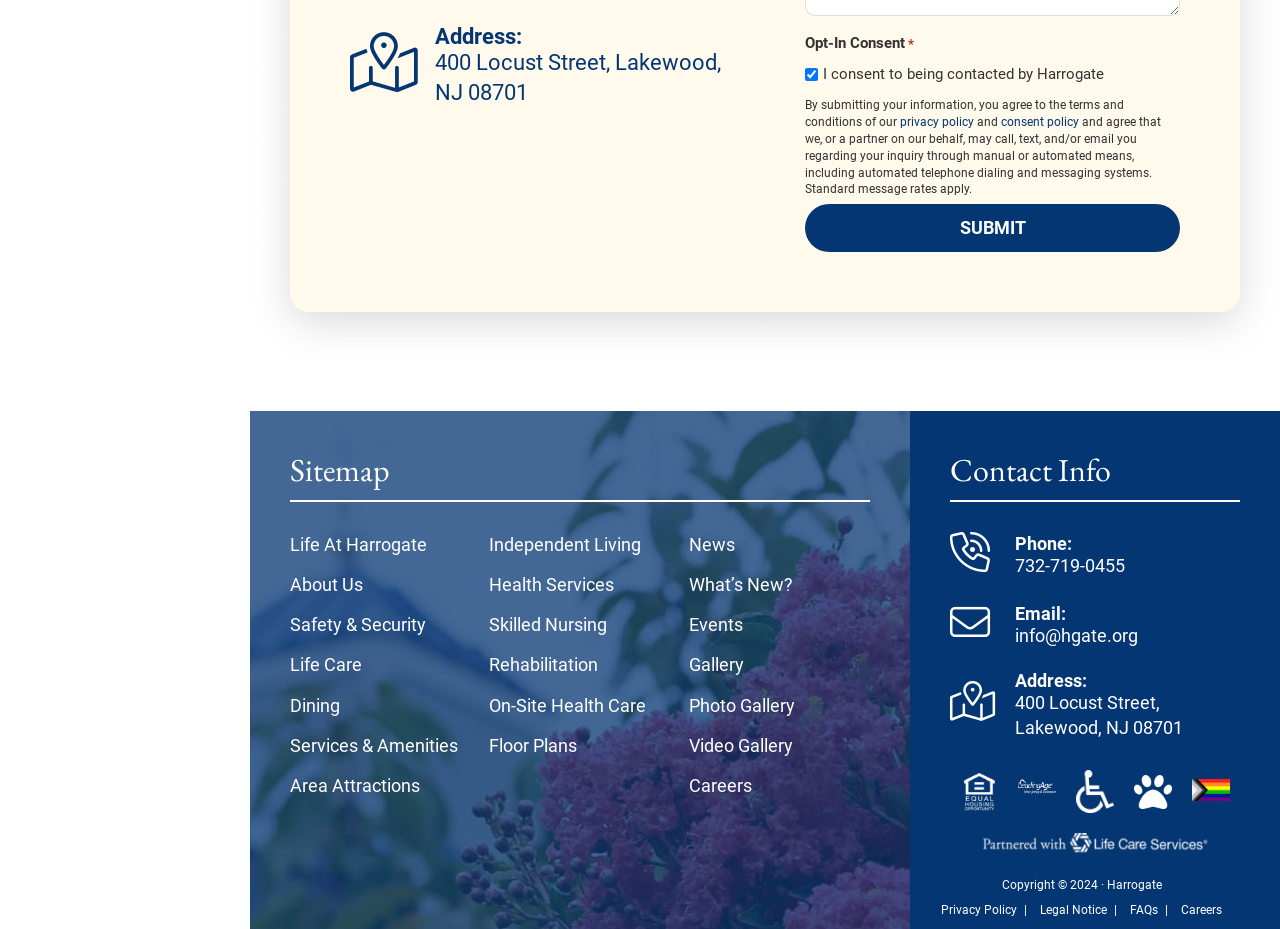What is the purpose of the checkbox?
Based on the image, answer the question in a detailed manner.

The checkbox is part of the 'Opt-In Consent' group, which suggests that it is used to obtain consent from the user to be contacted by Harrogate. The checkbox is labeled 'I consent to being contacted by Harrogate', which further supports this conclusion.